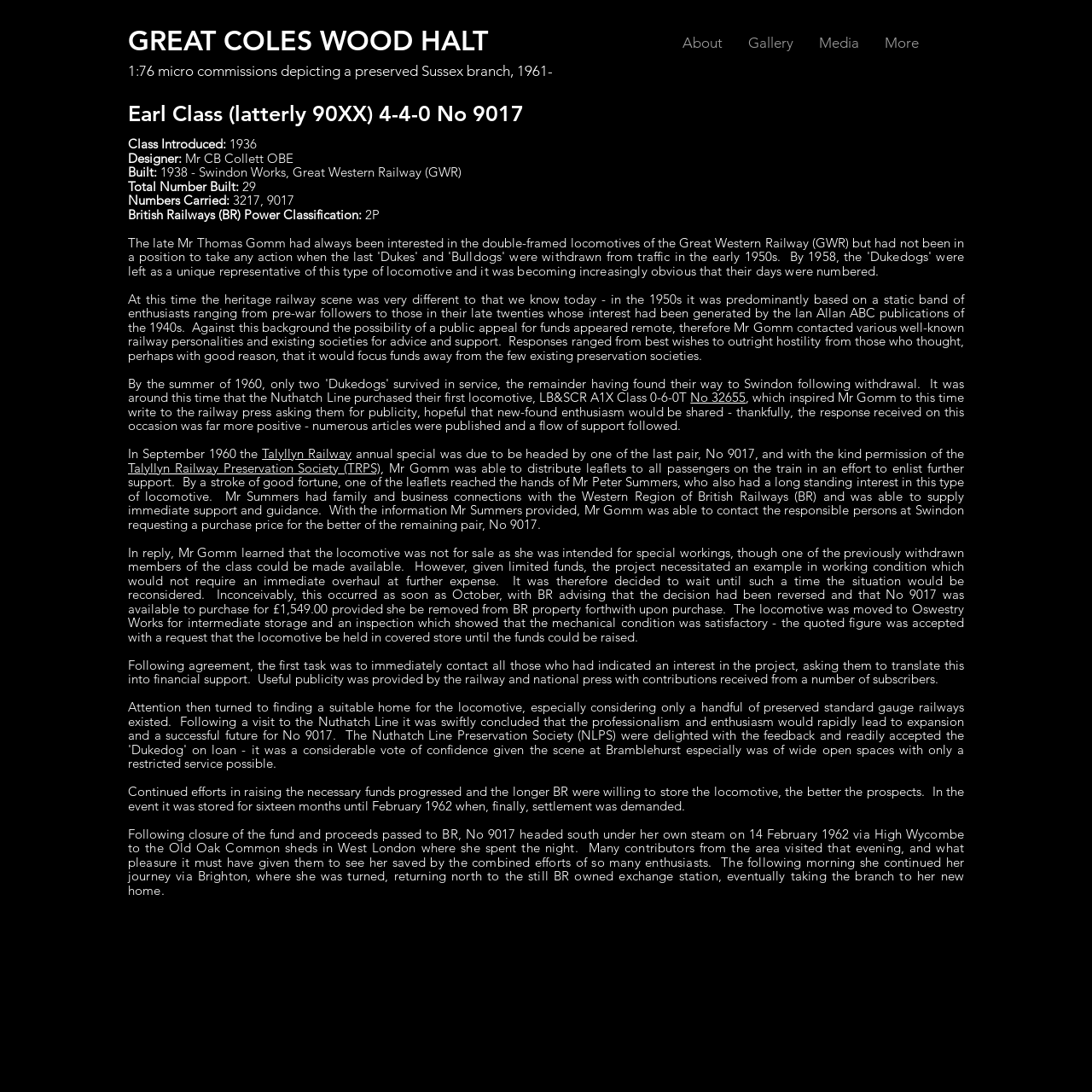What is the power classification of the locomotive?
Answer the question in as much detail as possible.

The power classification of the locomotive can be found in the text 'British Railways (BR) Power Classification: 2P' which provides information about the locomotive's specifications.